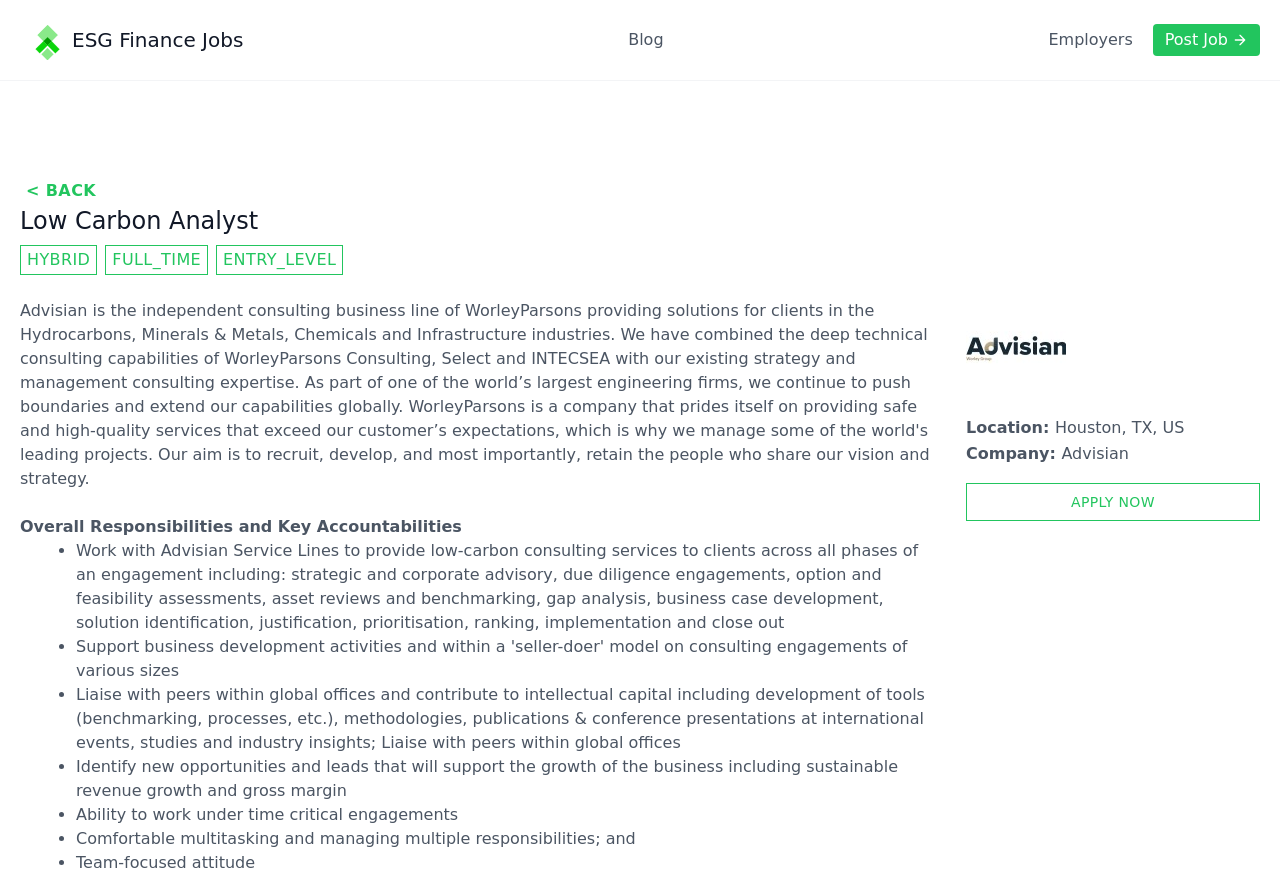Please examine the image and provide a detailed answer to the question: What is the type of job?

I found the type of job by looking at the section above the job description, which lists the job details, and it says 'FULL_TIME'.